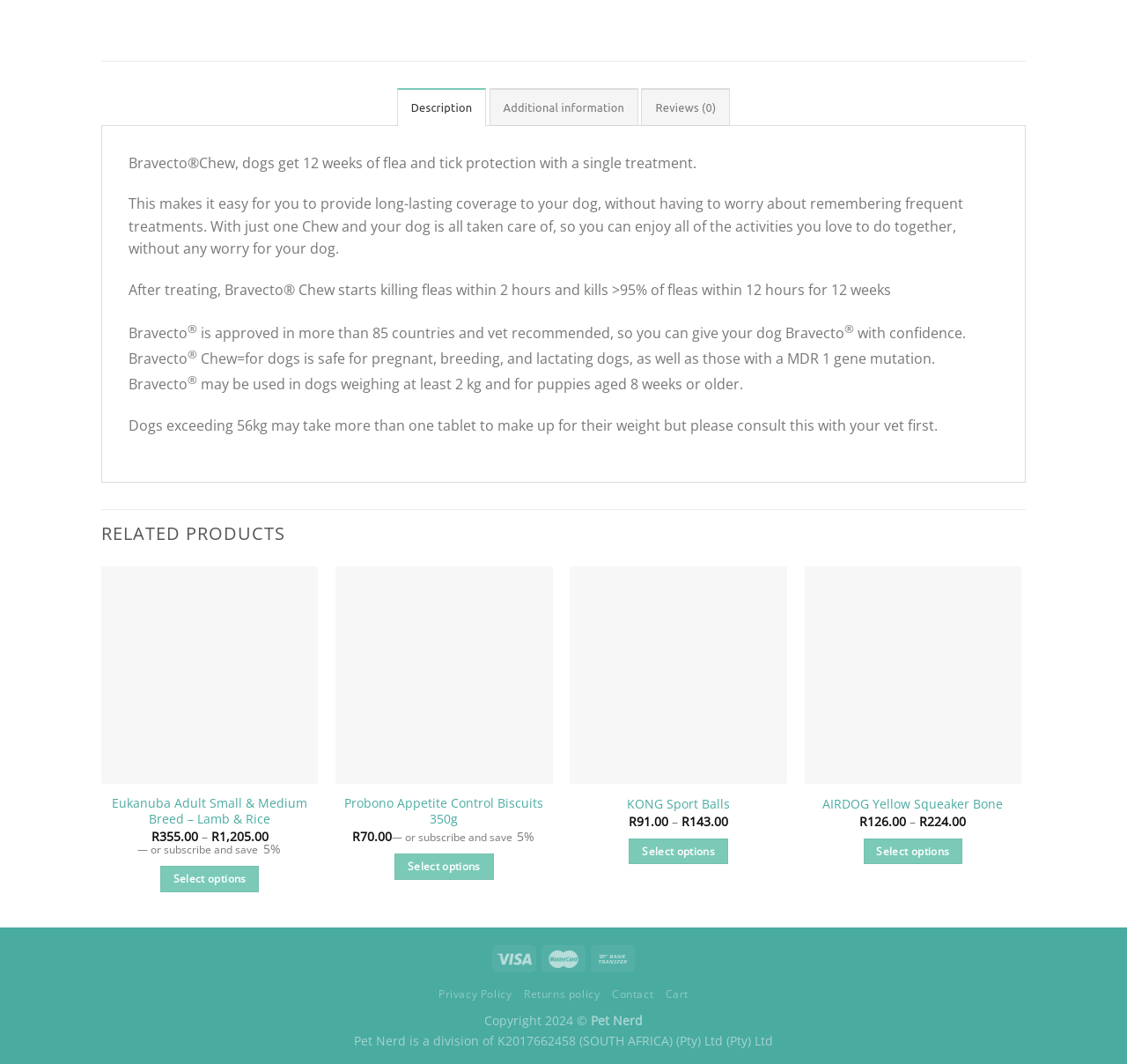Highlight the bounding box coordinates of the element that should be clicked to carry out the following instruction: "View 'KONG Sport Balls' product details". The coordinates must be given as four float numbers ranging from 0 to 1, i.e., [left, top, right, bottom].

[0.556, 0.749, 0.648, 0.764]